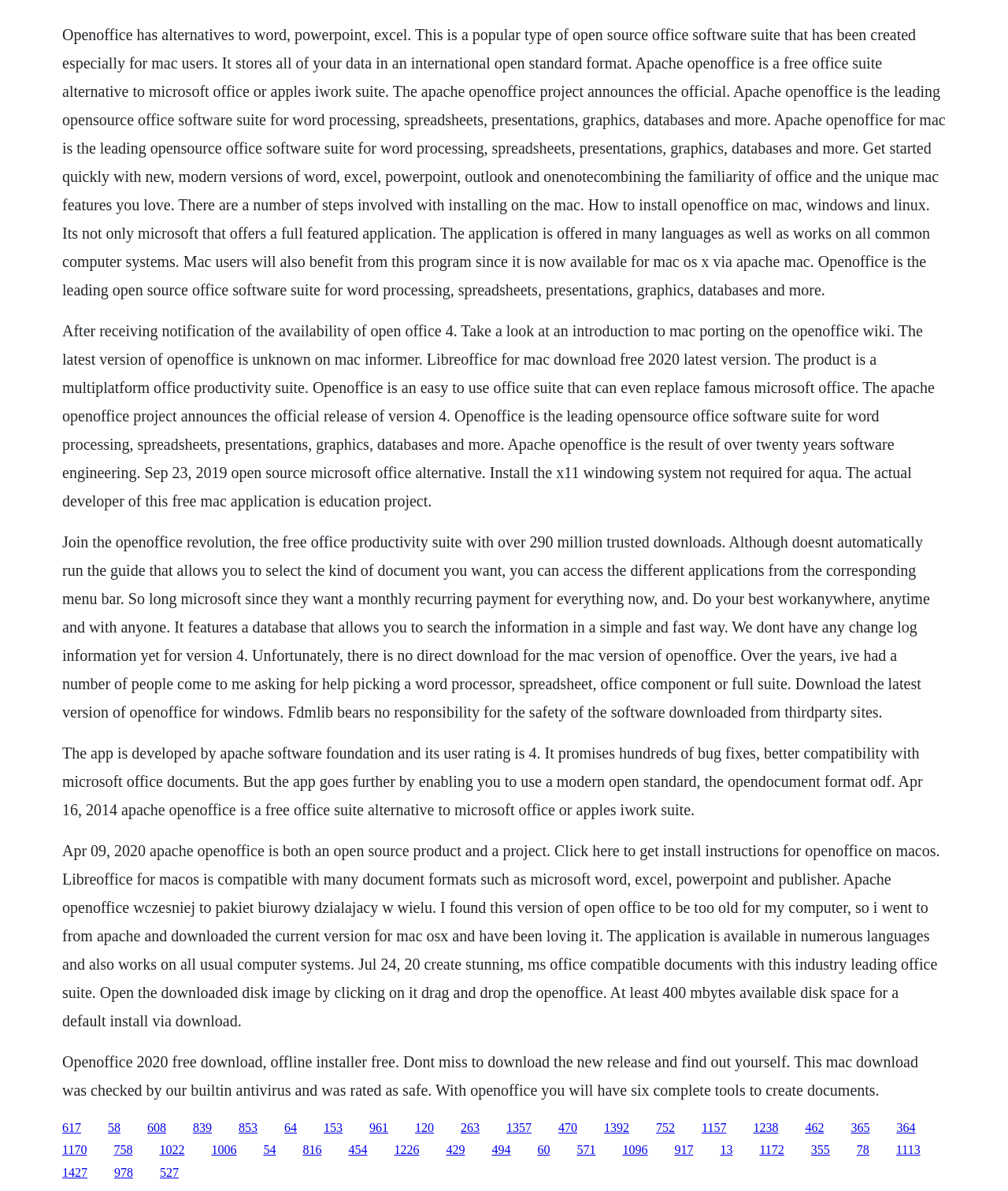What is the advantage of OpenOffice over Microsoft Office?
Using the details shown in the screenshot, provide a comprehensive answer to the question.

The text implies that one of the advantages of OpenOffice over Microsoft Office is that it does not require a monthly recurring payment, making it a more cost-effective option for users.